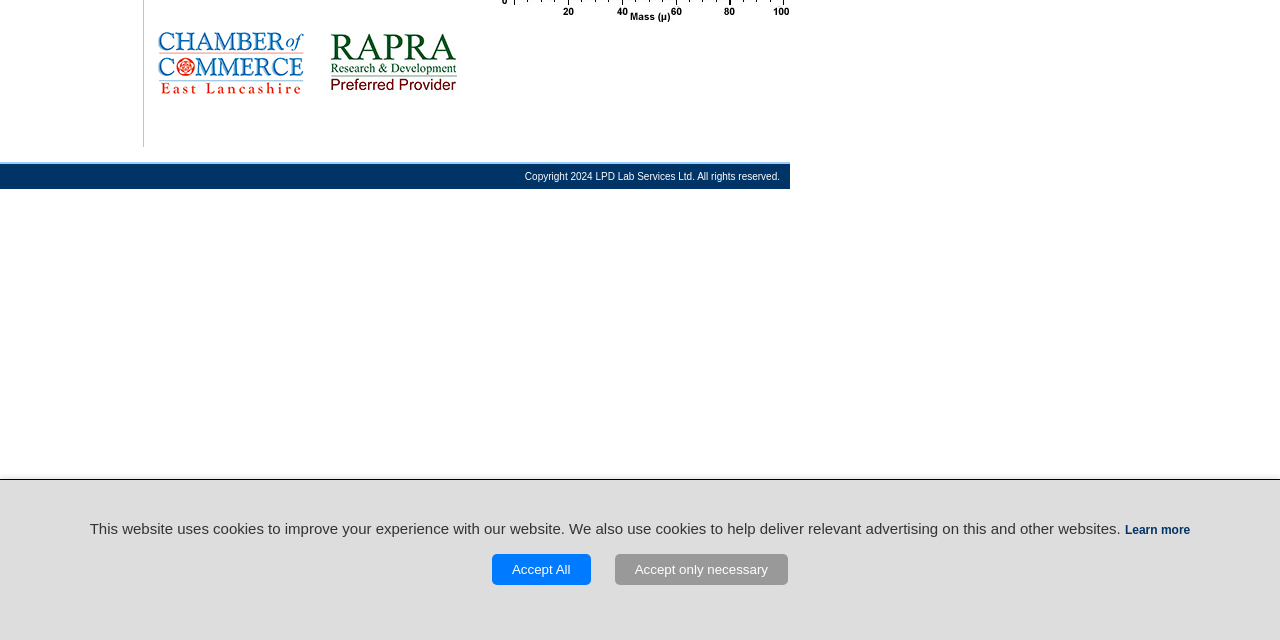Locate the bounding box of the user interface element based on this description: "Accept only necessary".

[0.48, 0.866, 0.616, 0.914]